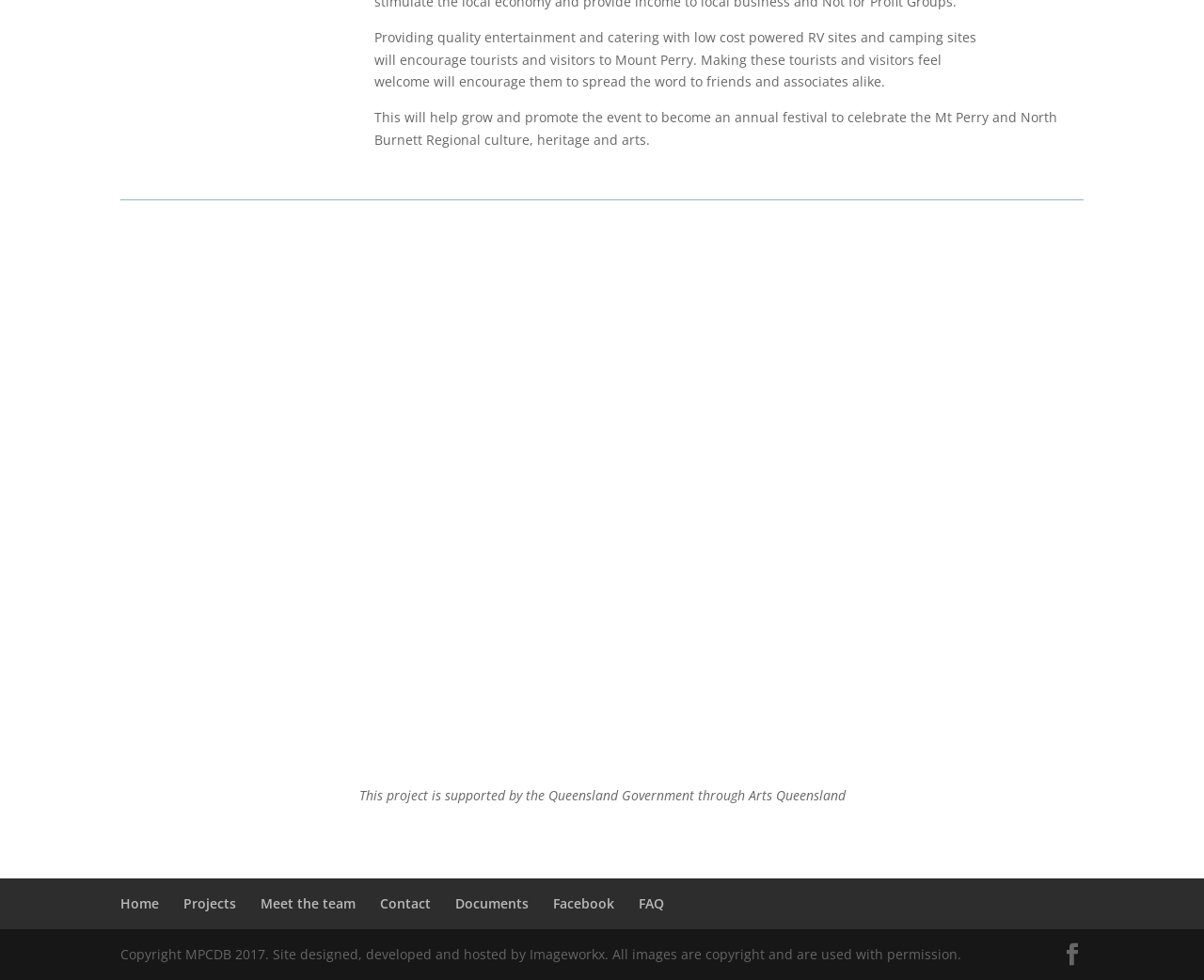Determine the bounding box coordinates of the region to click in order to accomplish the following instruction: "View FAQ". Provide the coordinates as four float numbers between 0 and 1, specifically [left, top, right, bottom].

[0.53, 0.913, 0.552, 0.931]